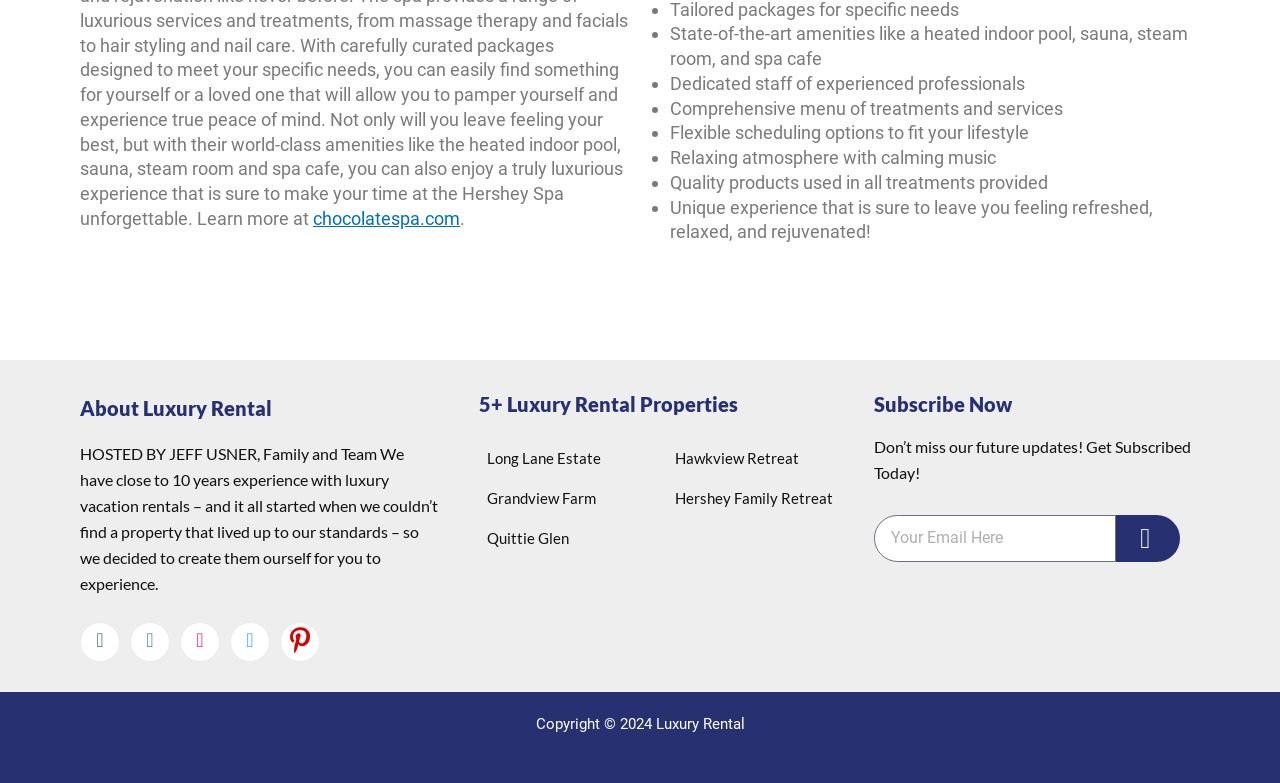Extract the bounding box coordinates of the UI element described: "Hawkview Retreat". Provide the coordinates in the format [left, top, right, bottom] with values ranging from 0 to 1.

[0.508, 0.514, 0.633, 0.545]